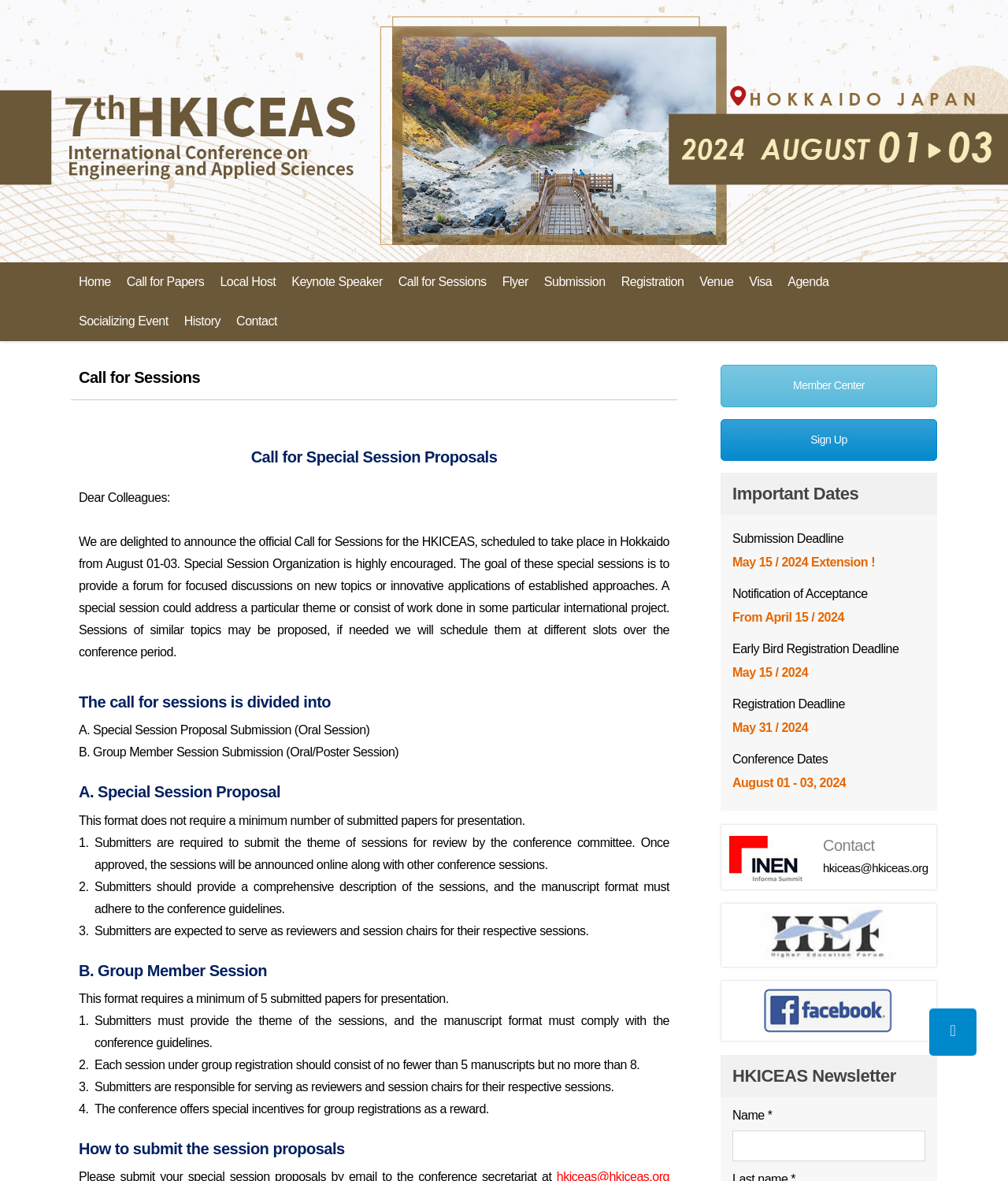Using the description: "parent_node: Name * name="strname_letter"", determine the UI element's bounding box coordinates. Ensure the coordinates are in the format of four float numbers between 0 and 1, i.e., [left, top, right, bottom].

[0.727, 0.957, 0.918, 0.983]